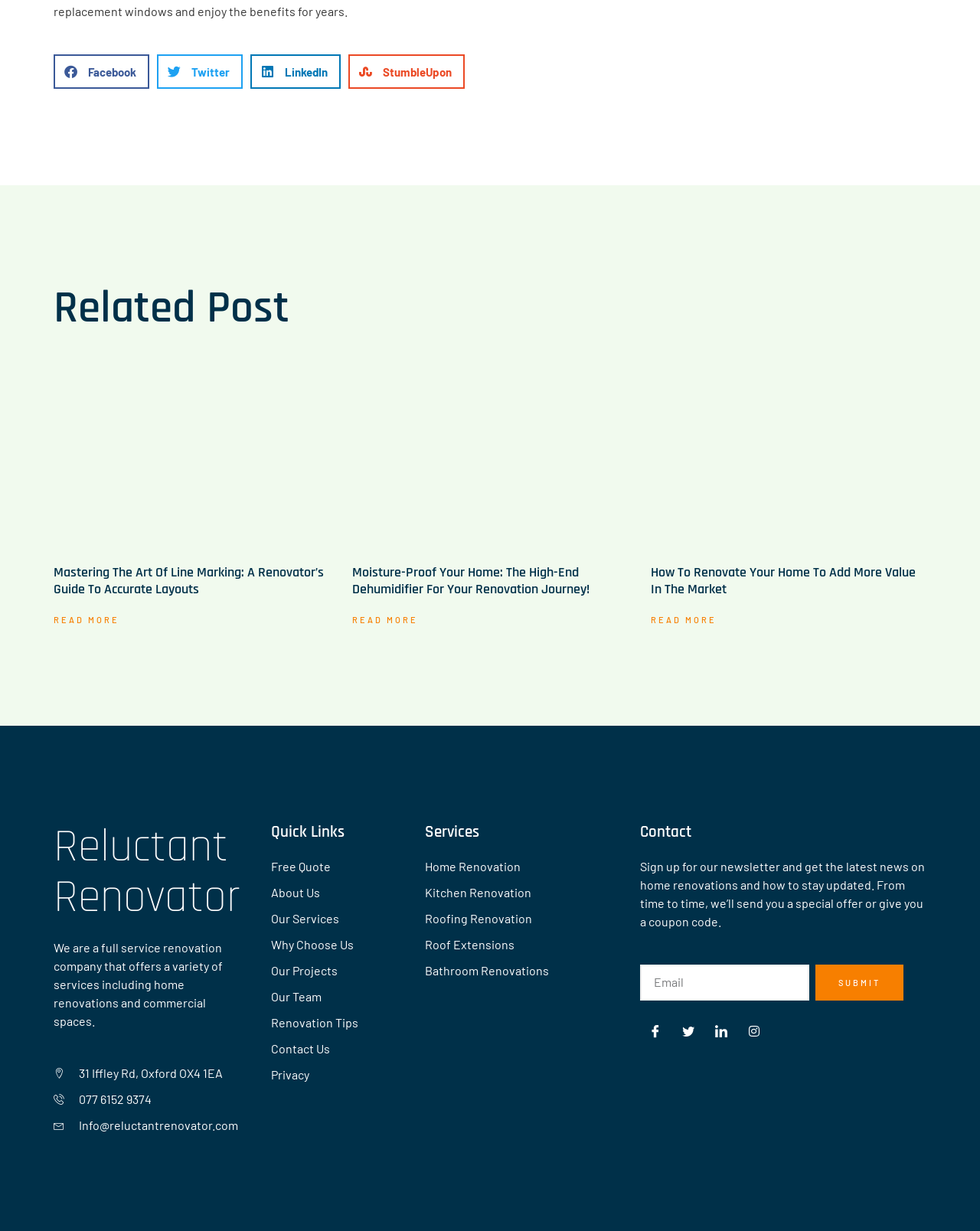Provide the bounding box coordinates for the area that should be clicked to complete the instruction: "Read more about Mastering the Art of Line Marking: A Renovator’s Guide to Accurate Layouts".

[0.055, 0.5, 0.122, 0.508]